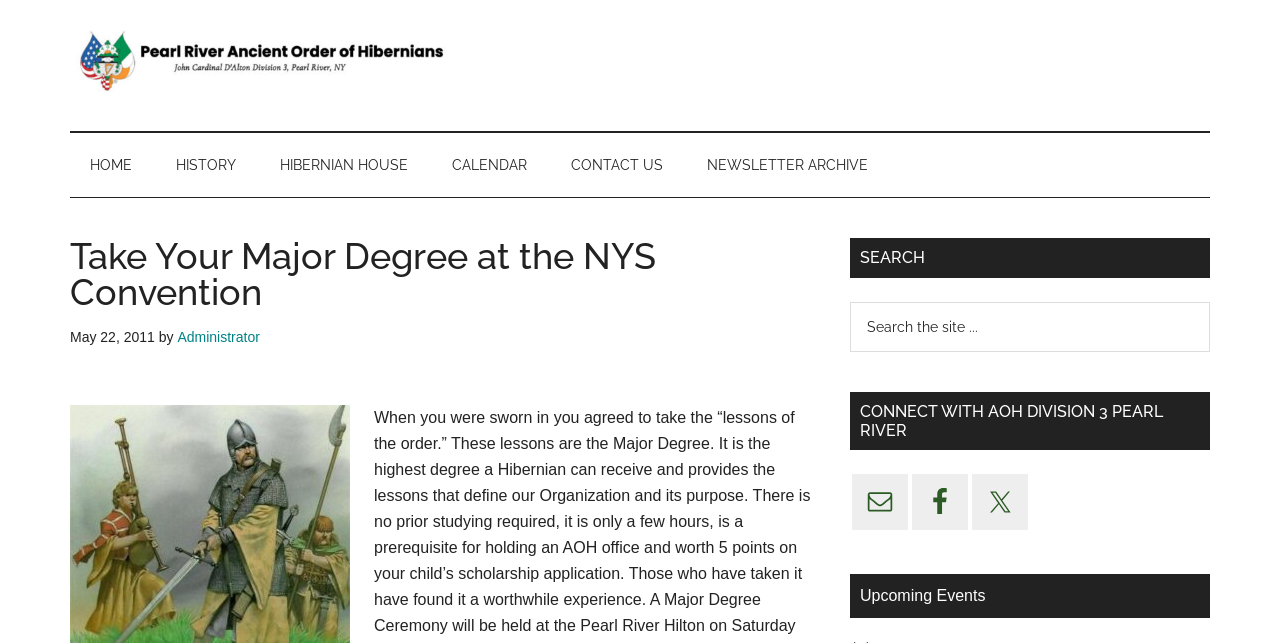Identify and provide the title of the webpage.

Take Your Major Degree at the NYS Convention